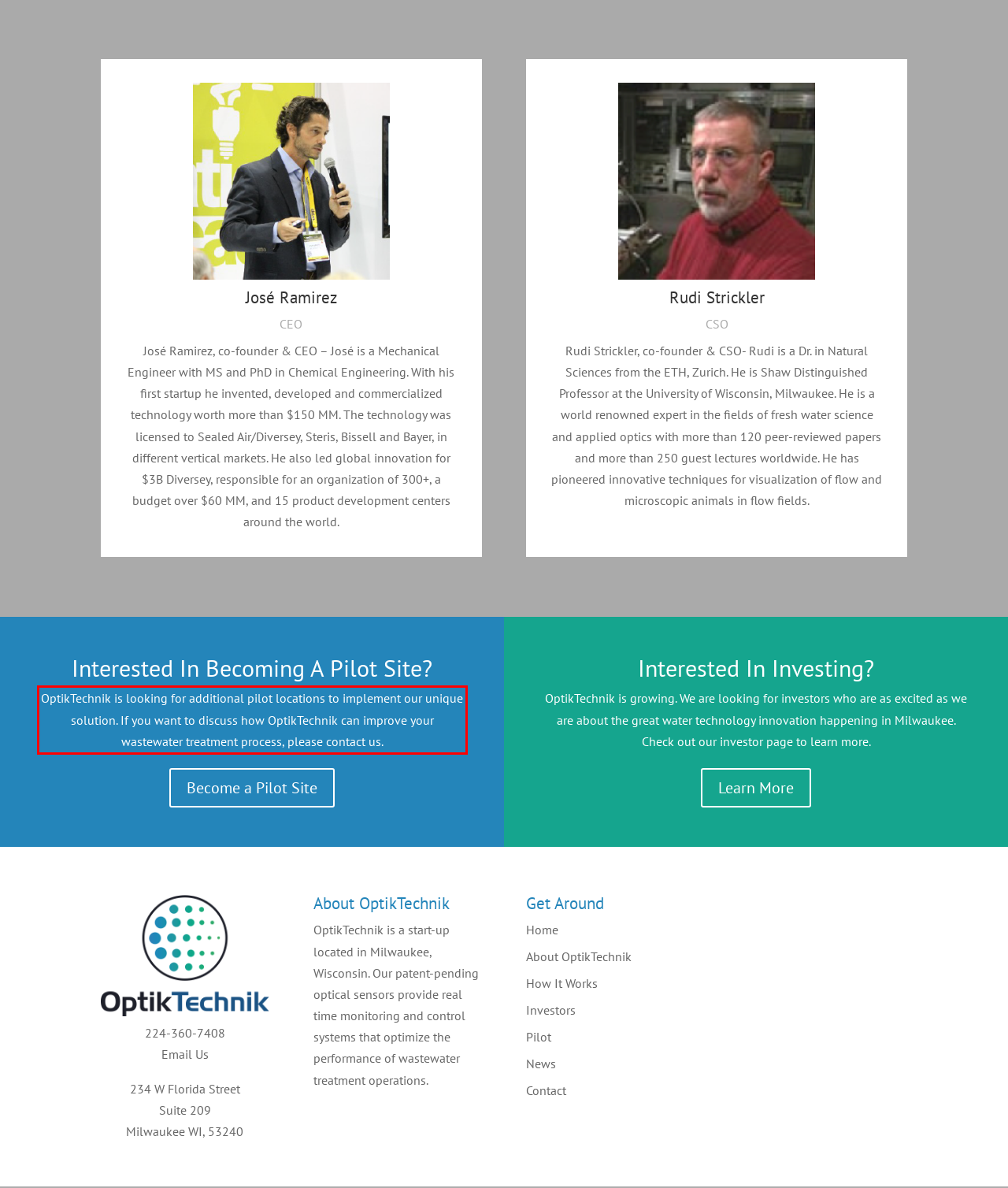Review the screenshot of the webpage and recognize the text inside the red rectangle bounding box. Provide the extracted text content.

OptikTechnik is looking for additional pilot locations to implement our unique solution. If you want to discuss how OptikTechnik can improve your wastewater treatment process, please contact us.